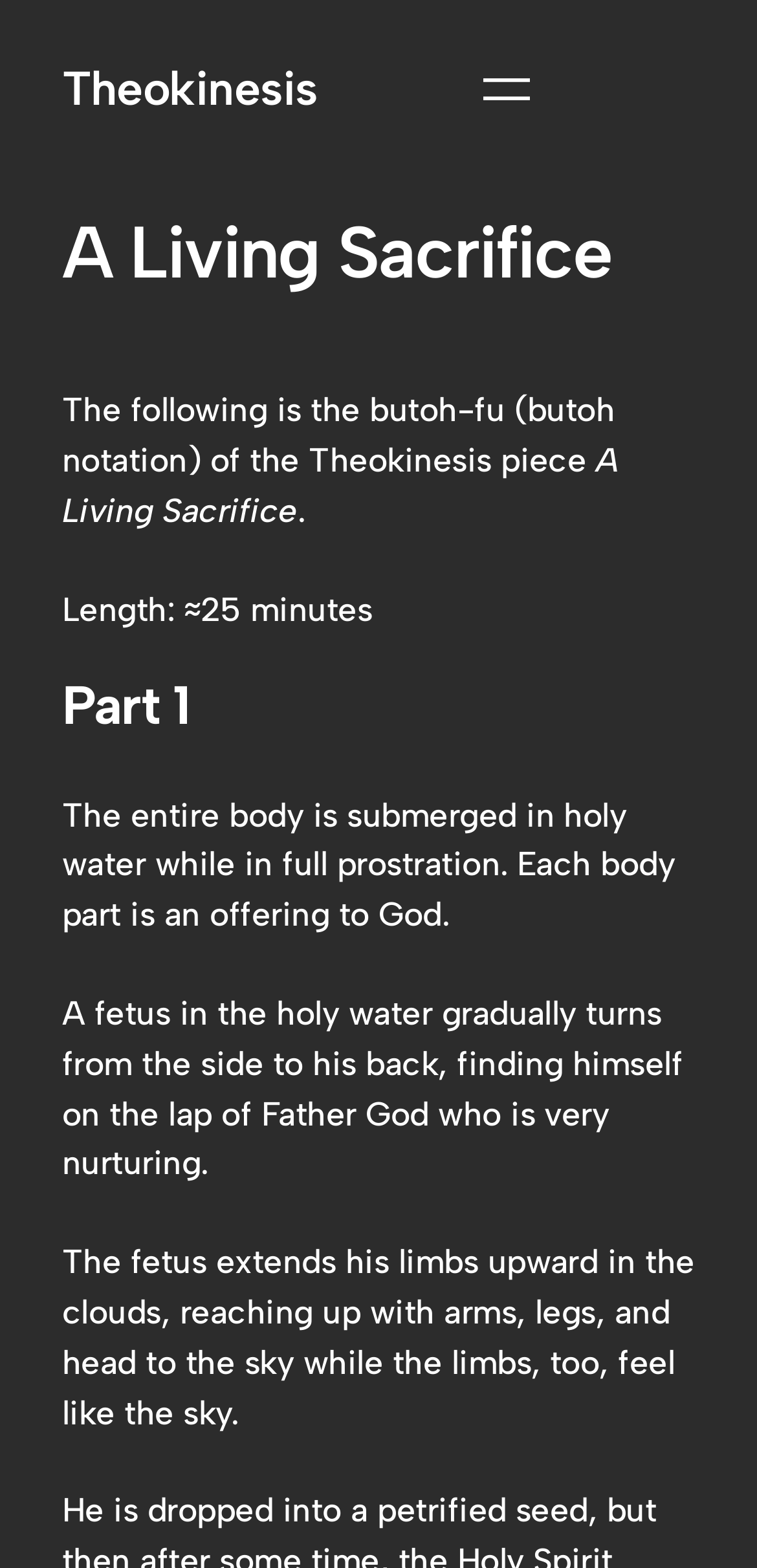Please give a succinct answer to the question in one word or phrase:
What is the body part mentioned in the first part of the piece?

entire body